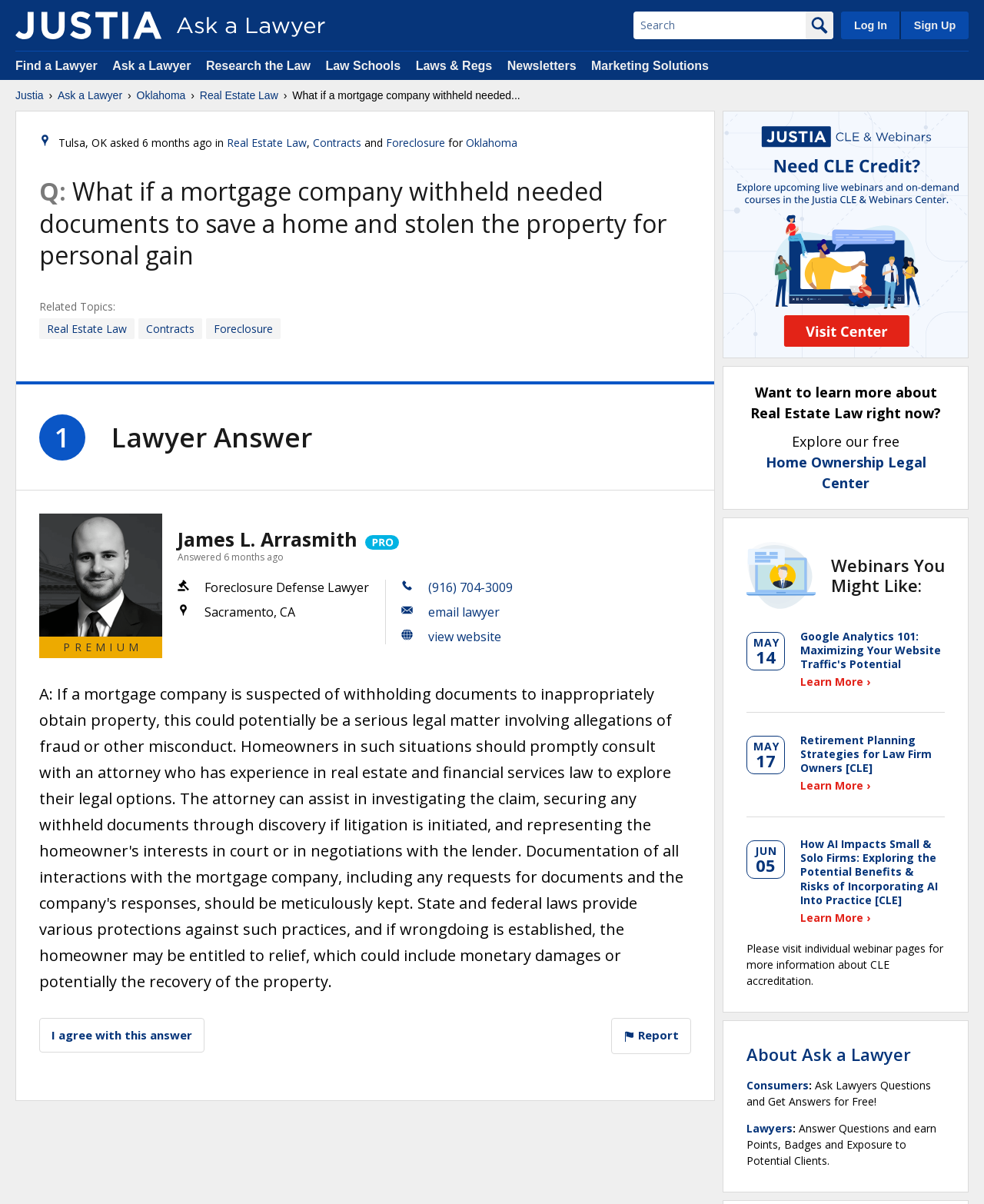Locate the bounding box coordinates of the element I should click to achieve the following instruction: "Go to Our Team page".

None